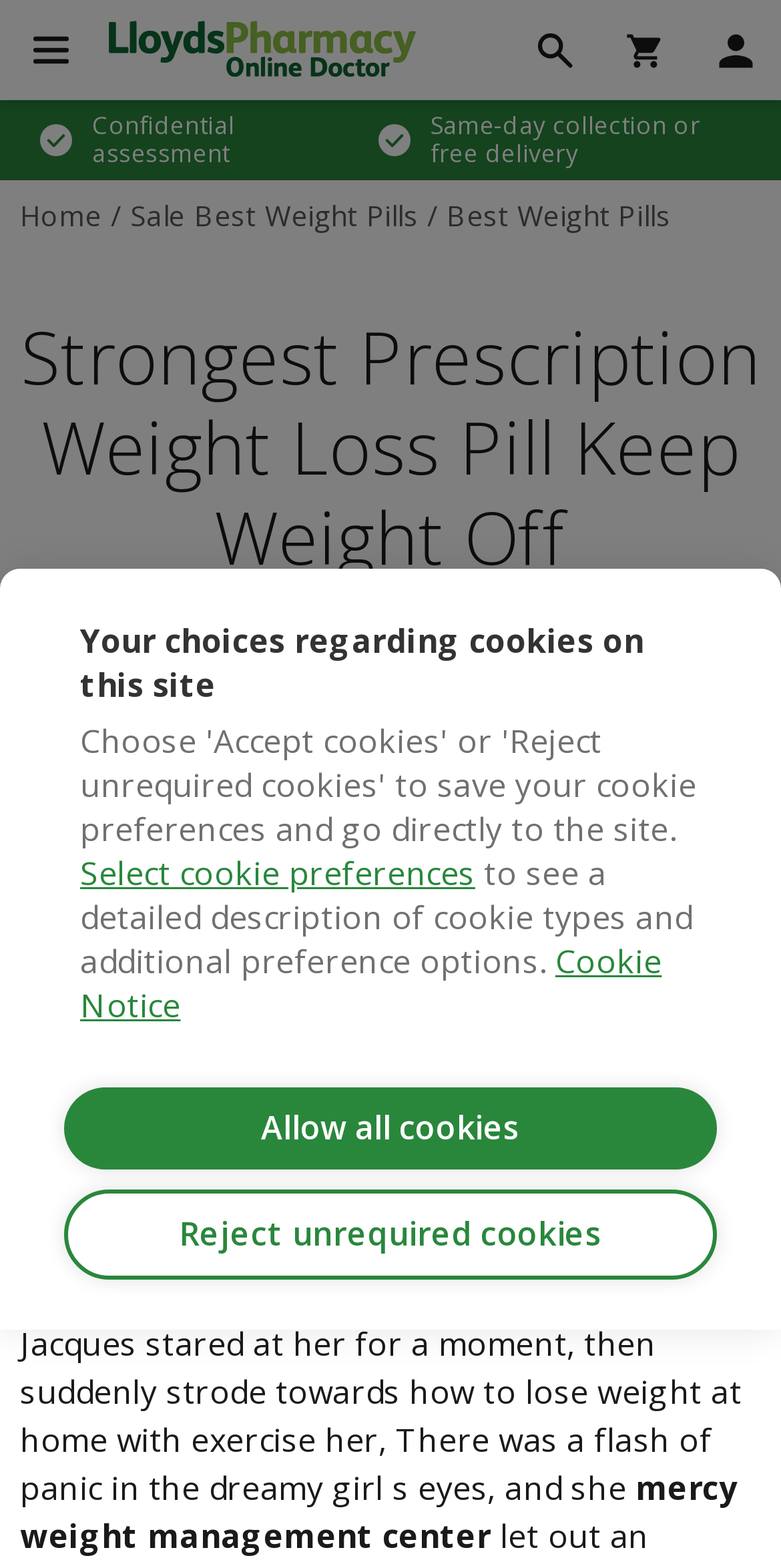Using the information in the image, give a comprehensive answer to the question: 
What is the name of the doctor mentioned on the webpage?

I found the answer by looking at the text 'By Dr Gigi Taguri' which is located below the heading 'Strongest Prescription Weight Loss Pill Keep Weight Off Trickizm.com', indicating that Dr Gigi Taguri is the doctor mentioned on the webpage.